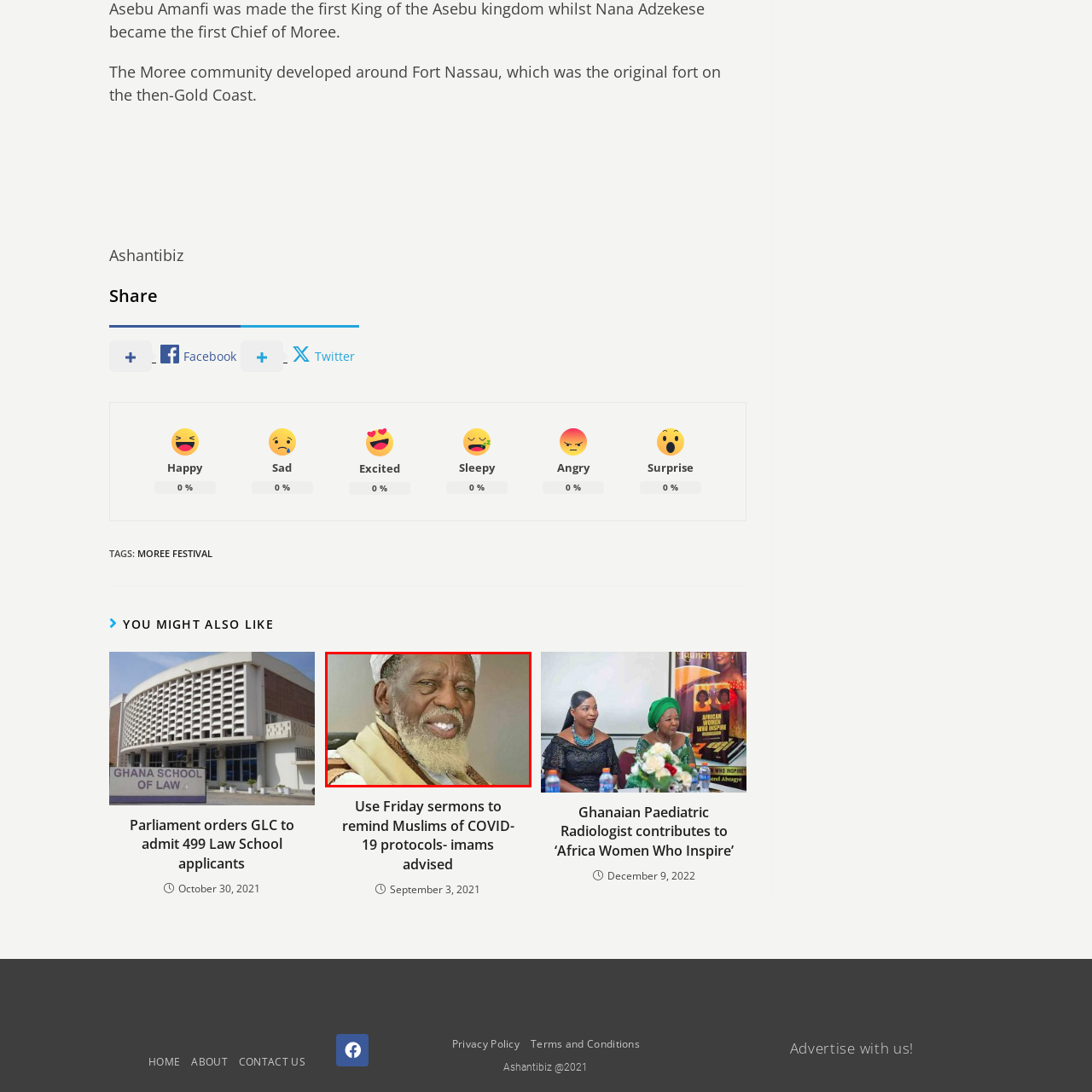Inspect the section within the red border, What is the purpose of highlighting the elderly man in the article? Provide a one-word or one-phrase answer.

To emphasize guidance from respected figures